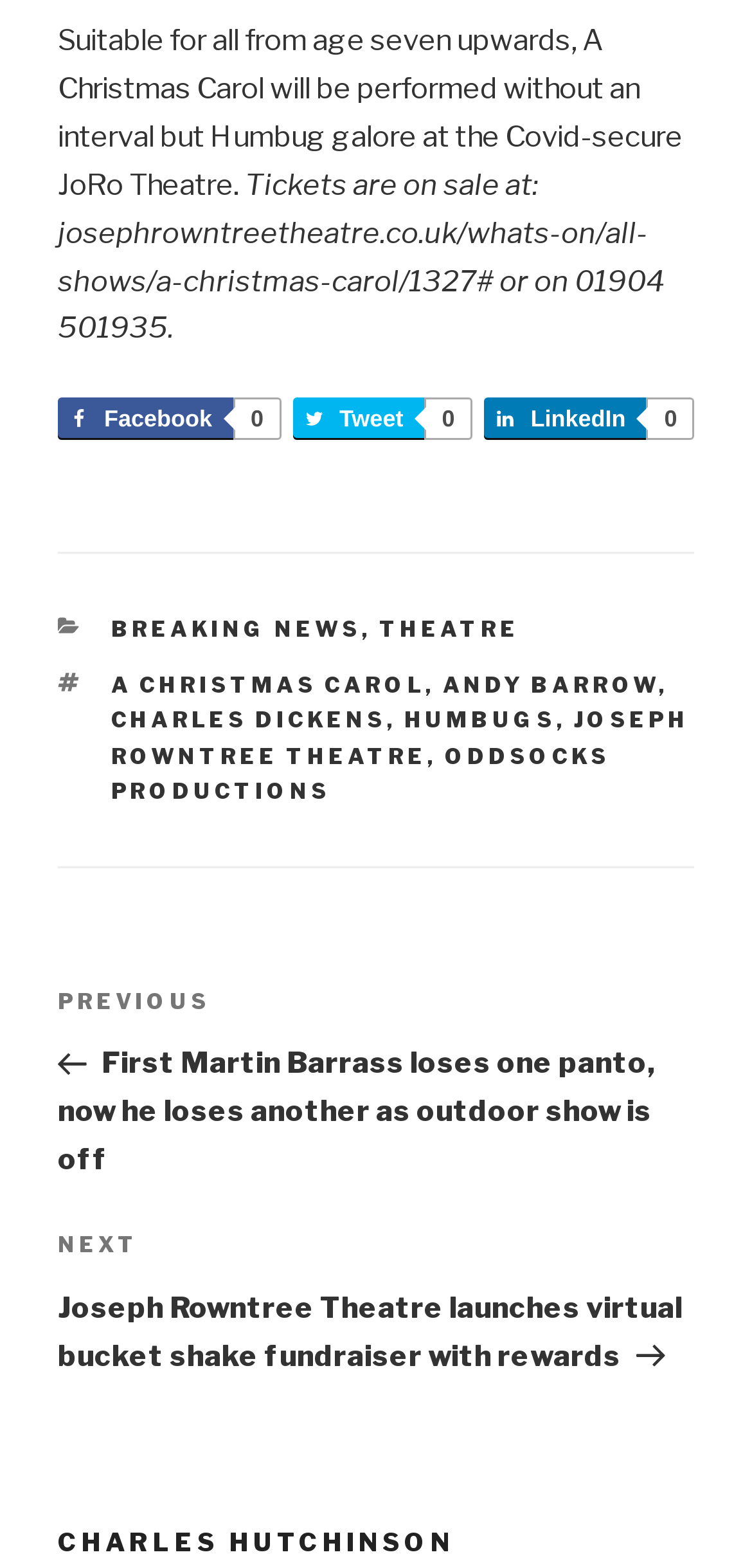What categories are listed in the footer?
Please give a detailed and thorough answer to the question, covering all relevant points.

The webpage's footer section, contained within the FooterAsNonLandmark element with ID 266, lists two categories: 'BREAKING NEWS' and 'THEATRE', as mentioned in the link elements with IDs 403 and 405, respectively.